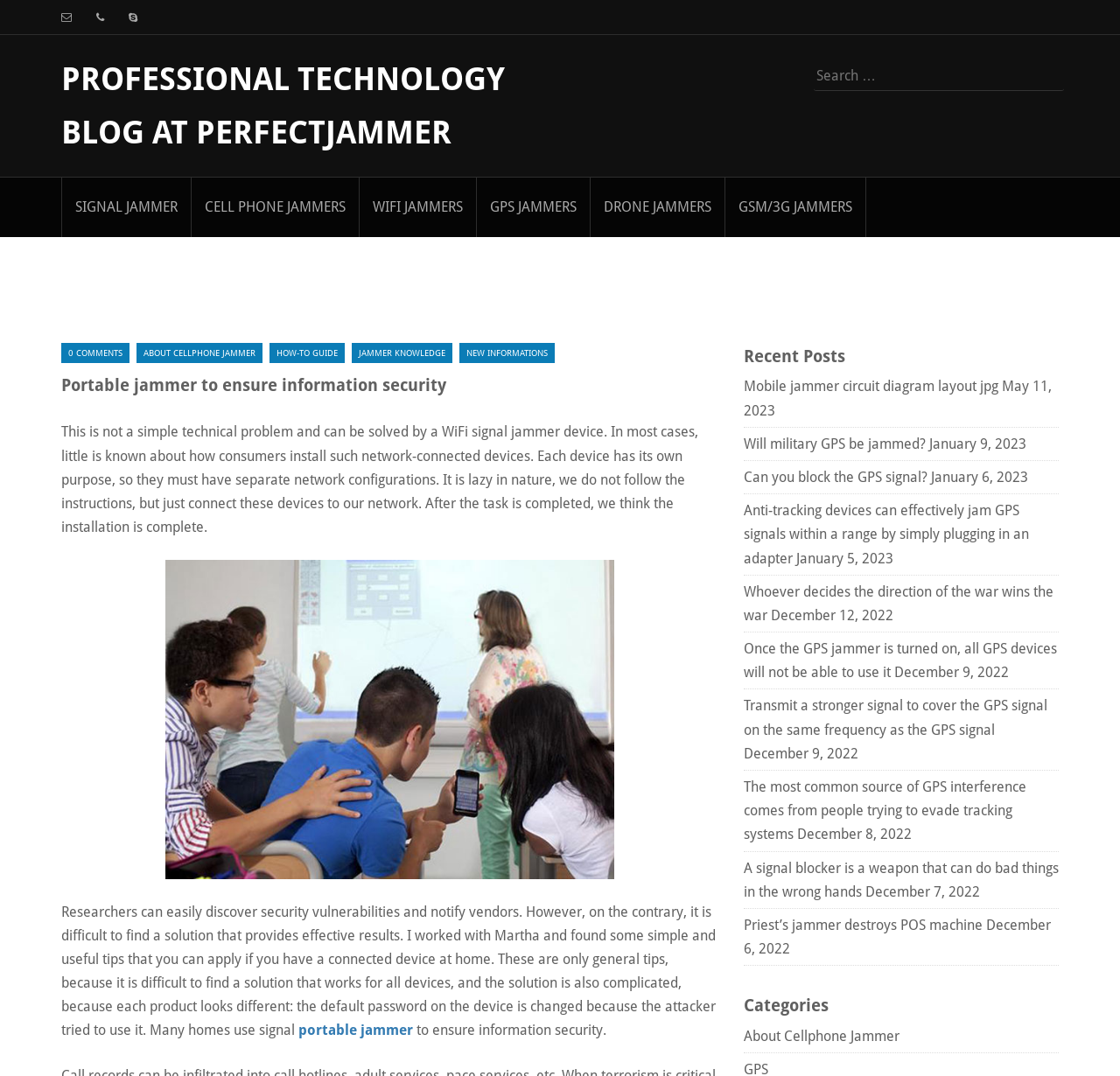Give a one-word or phrase response to the following question: What type of blog is this?

Technology blog